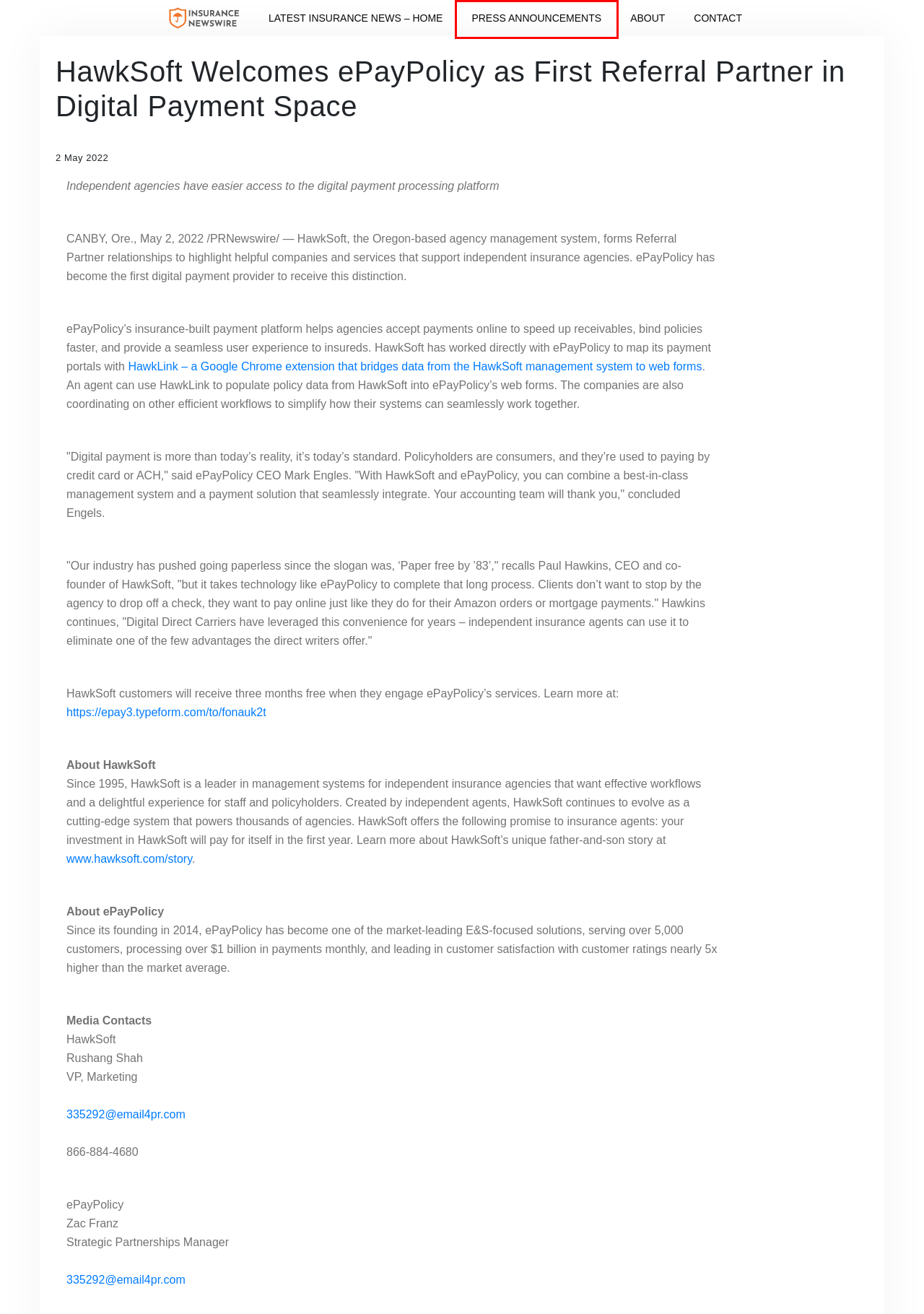Analyze the screenshot of a webpage that features a red rectangle bounding box. Pick the webpage description that best matches the new webpage you would see after clicking on the element within the red bounding box. Here are the candidates:
A. Contact - Insurance Newswire
B. Agency Management System - About HawkSoft | HawkSoft
C. Press Announcements - Insurance Newswire
D. Terms of Use - Insurance Newswire
E. About - Insurance Newswire
F. Insurance Newswire - Latest Insurance News
G. HawkLink™ for Google Chrome | HawkSoft
H. Privacy - Insurance Newswire

C